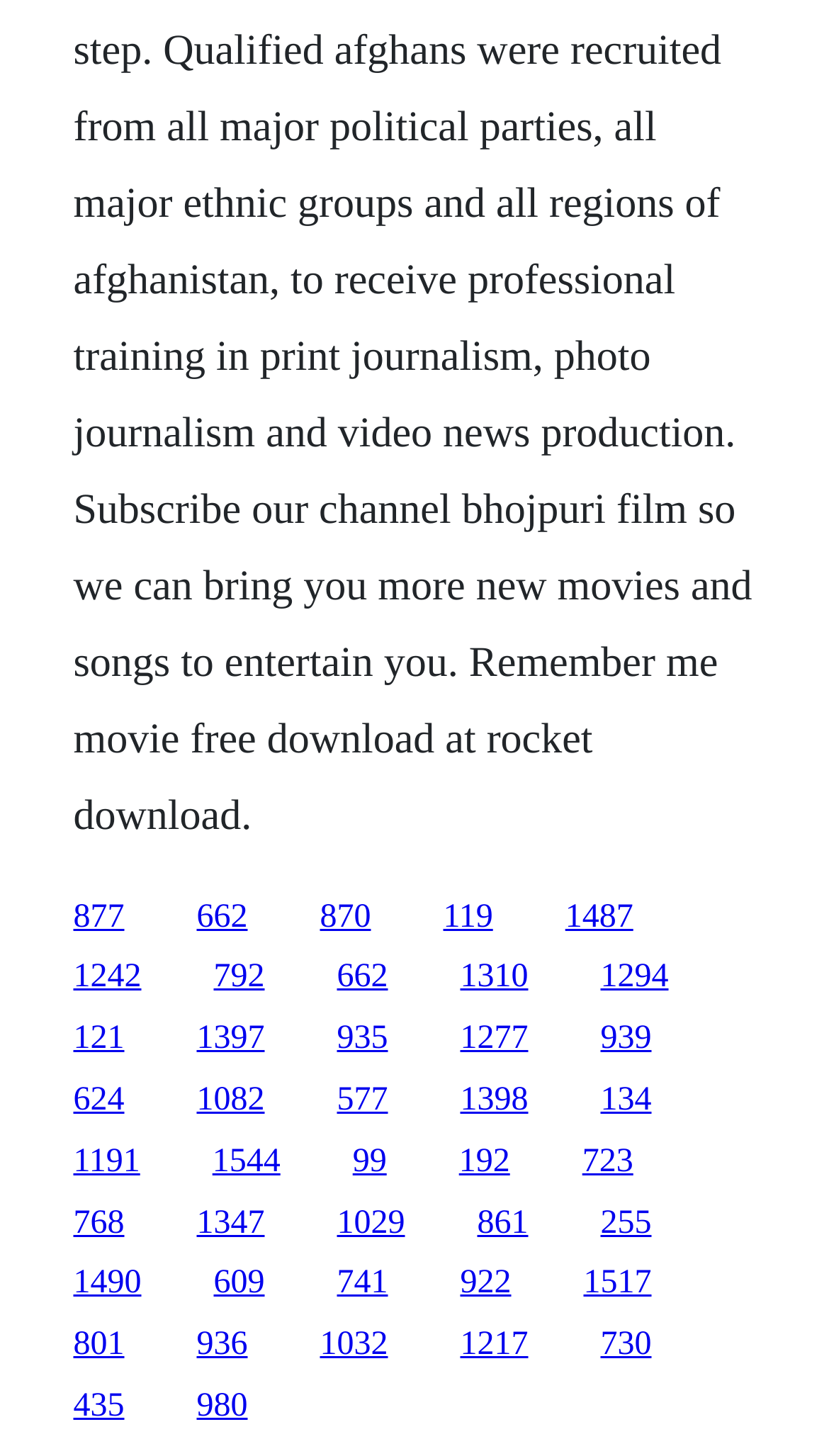Determine the bounding box coordinates for the area that should be clicked to carry out the following instruction: "follow the ninth link".

[0.724, 0.659, 0.806, 0.684]